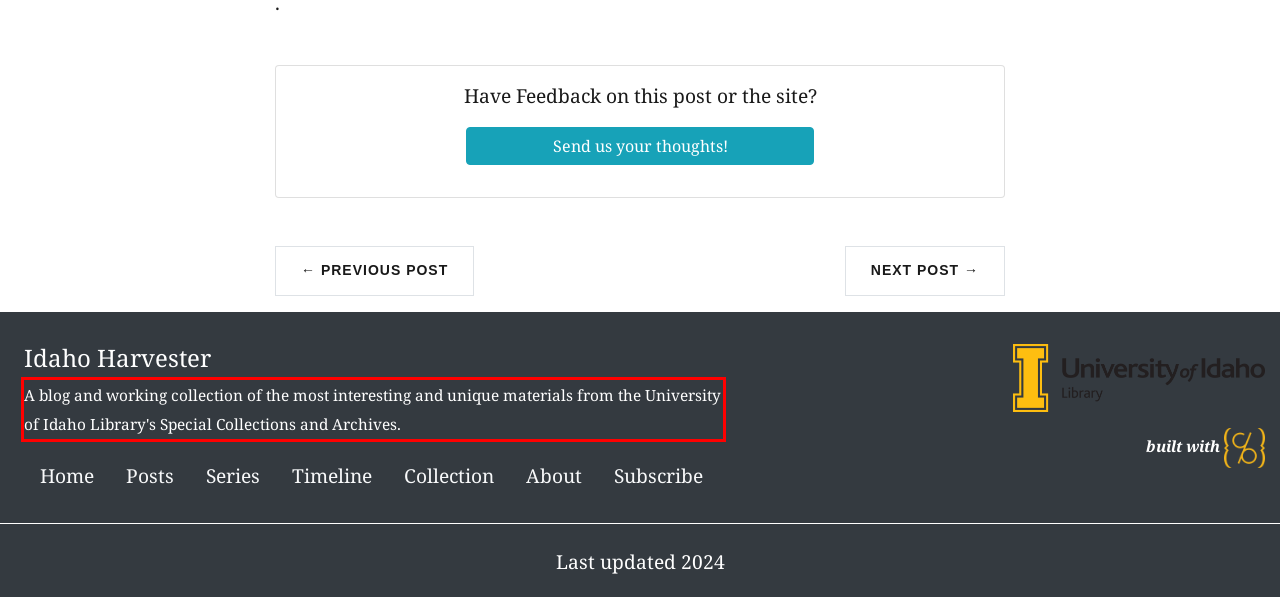Analyze the screenshot of the webpage that features a red bounding box and recognize the text content enclosed within this red bounding box.

A blog and working collection of the most interesting and unique materials from the University of Idaho Library's Special Collections and Archives.